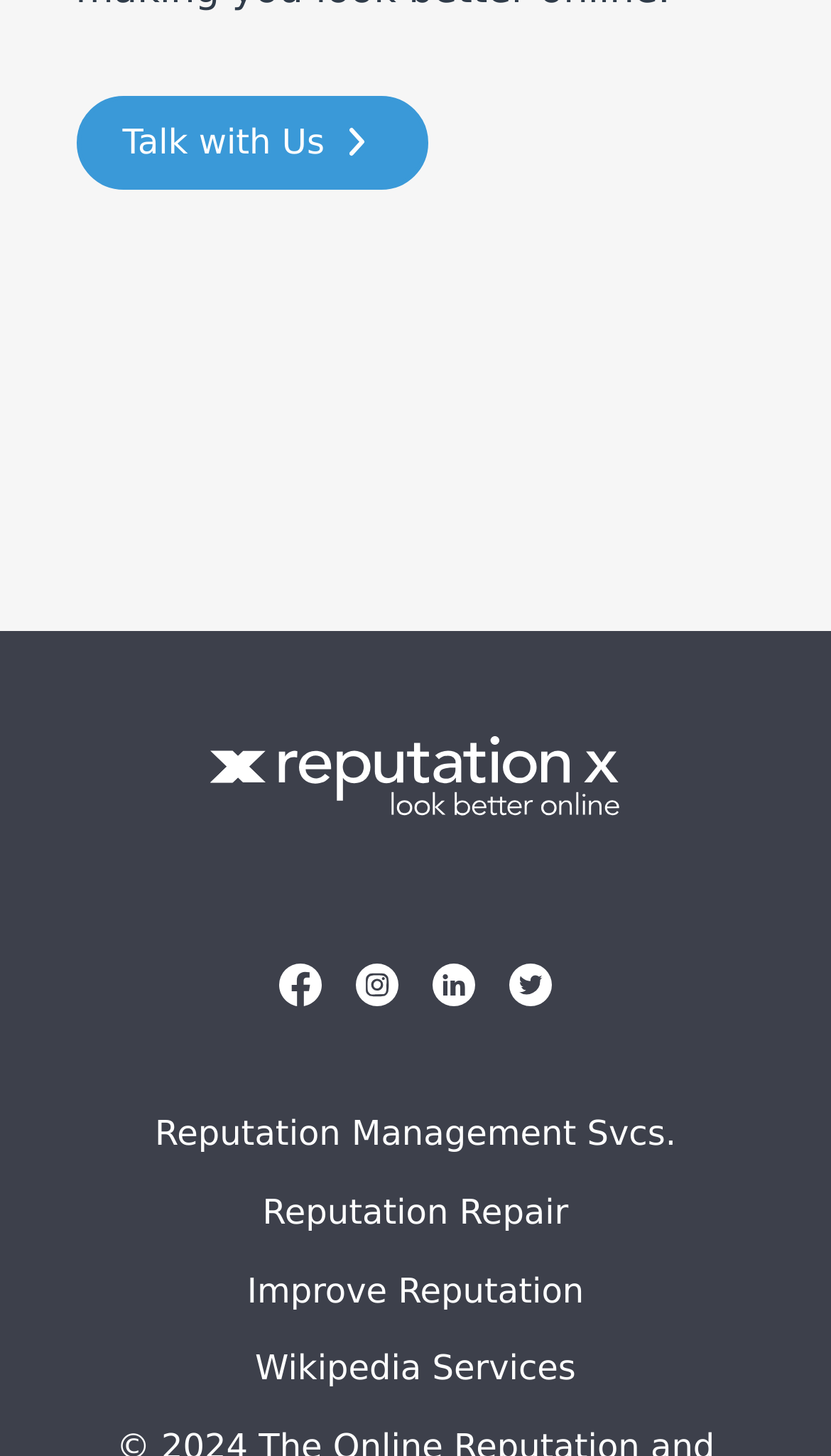Please locate the bounding box coordinates of the region I need to click to follow this instruction: "Talk with us".

[0.091, 0.065, 0.516, 0.13]